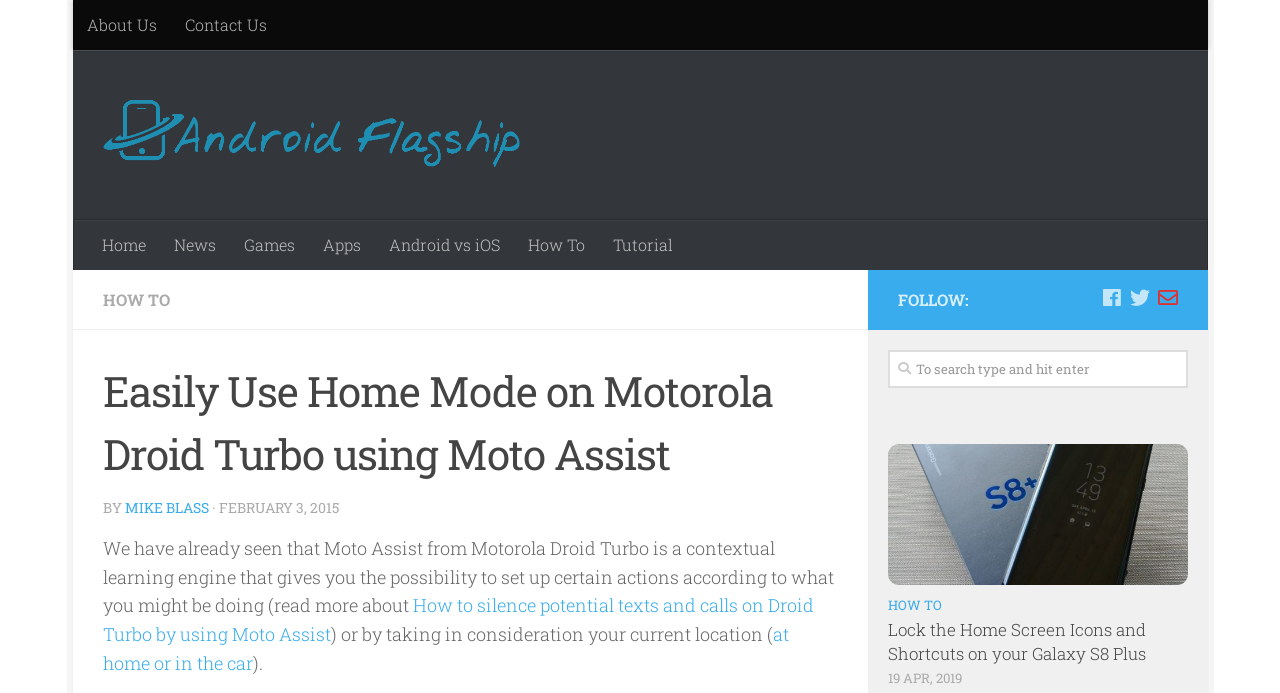Create a detailed summary of the webpage's content and design.

This webpage is about Android-related topics, specifically focusing on Motorola Droid Turbo and Moto Assist. At the top, there are several links to different sections of the website, including "About Us", "Contact Us", and "Android Flagship", which also has an accompanying image. Below these links, there is a navigation menu with options like "Home", "News", "Games", "Apps", "Android vs iOS", "How To", and "Tutorial".

The main content of the page is an article titled "Easily Use Home Mode on Motorola Droid Turbo using Moto Assist". The article is written by Mike Blass and was published on February 3, 2015. The text explains how Moto Assist is a contextual learning engine that allows users to set up certain actions based on their activities or location.

There are several links within the article, including one to another article about silencing texts and calls on Droid Turbo using Moto Assist, and another about using Moto Assist at home or in the car. 

On the right side of the page, there is a section with social media links to follow the website on Facebook, Twitter, and Email-o. Below this, there is a search box with a prompt to "type and hit enter". Further down, there are more links to other articles, including one about locking the Home Screen Icons and Shortcuts on a Galaxy S8 Plus, which was published on April 19, 2019.